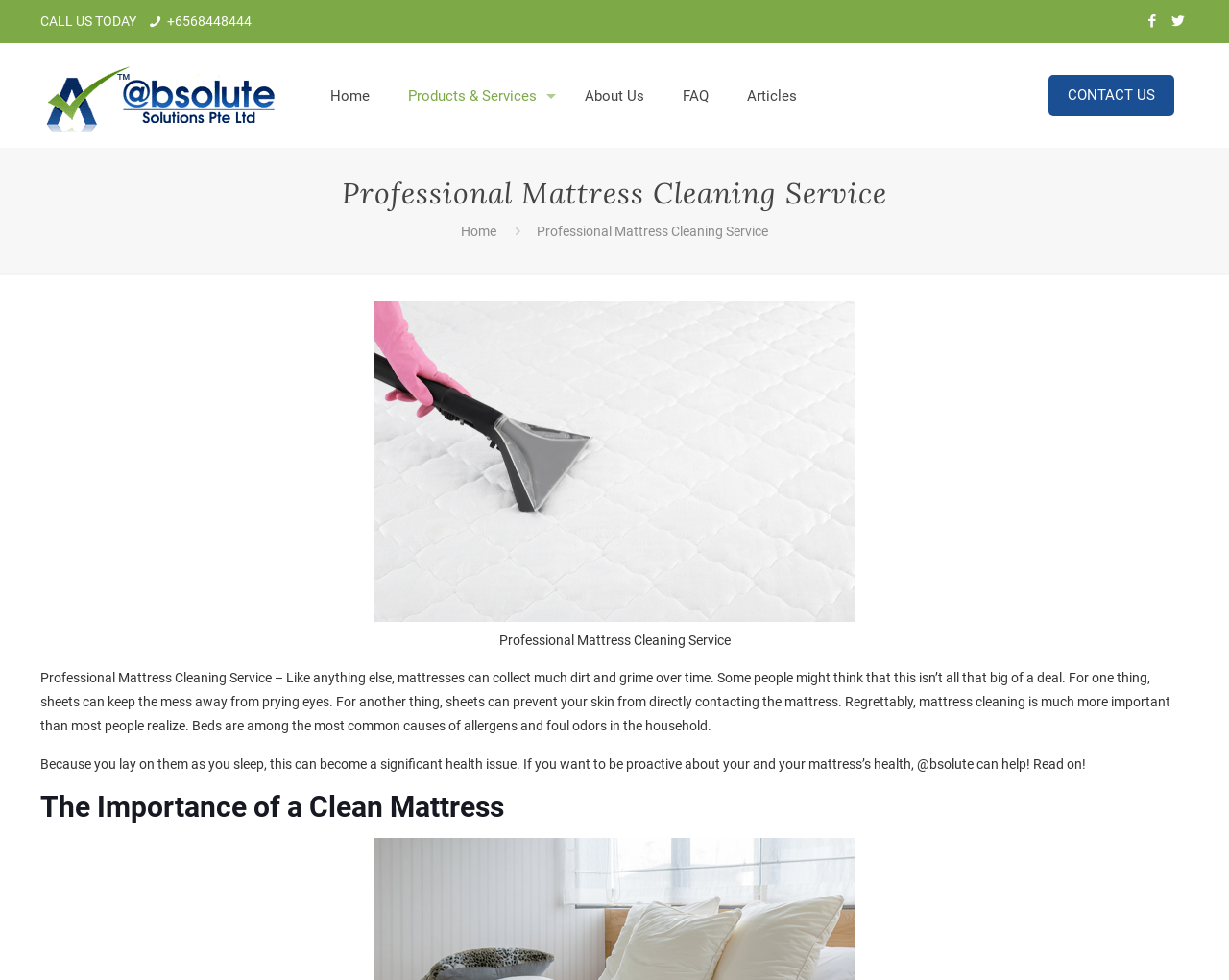Find the bounding box coordinates for the HTML element described in this sentence: "title="@bsolute Solutions™"". Provide the coordinates as four float numbers between 0 and 1, in the format [left, top, right, bottom].

[0.033, 0.044, 0.23, 0.151]